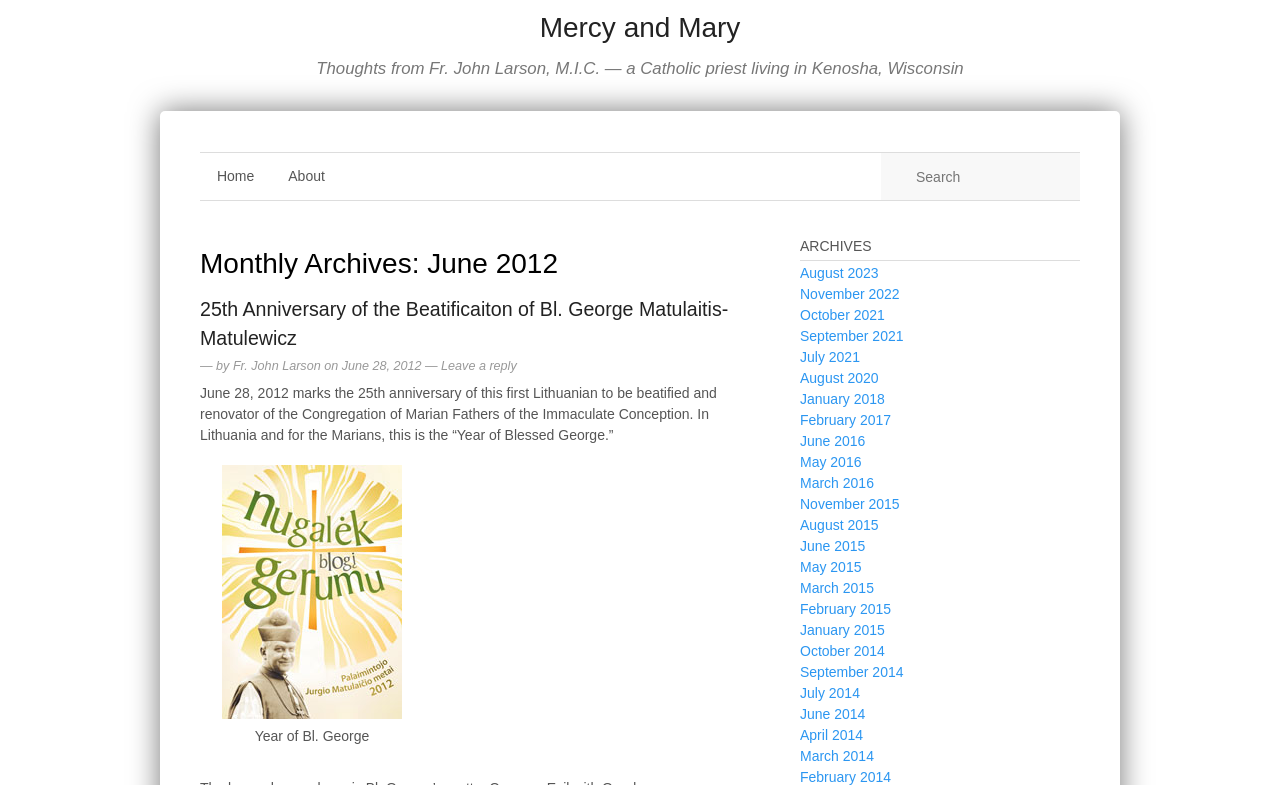Provide a thorough and detailed response to the question by examining the image: 
What is the date of the first article?

The date of the first article can be found in the link element 'June 28, 2012' which is a child of the HeaderAsNonLandmark element and represents the date of the article.